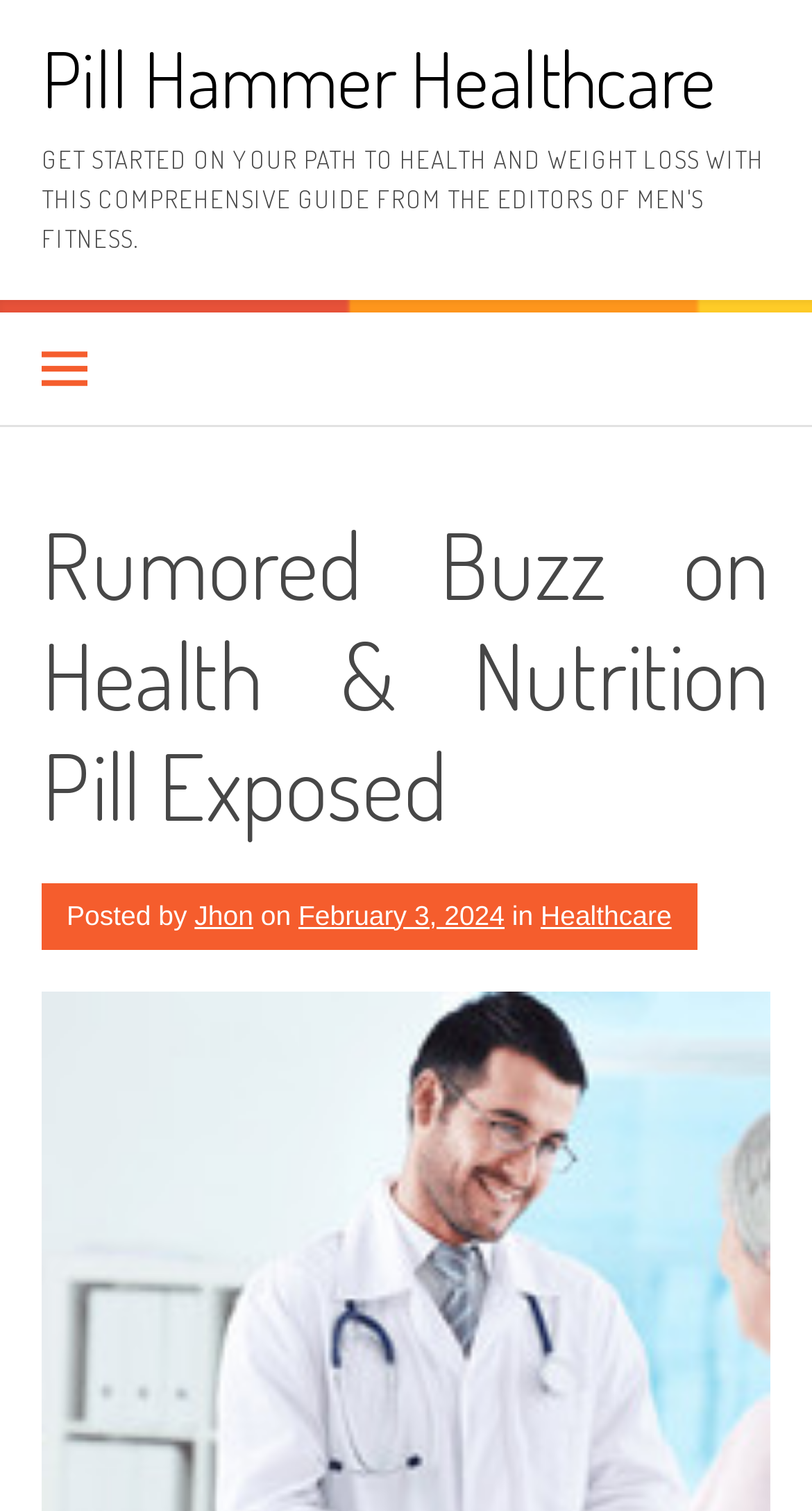Identify the bounding box for the UI element that is described as follows: "Healthcare".

[0.666, 0.595, 0.827, 0.616]